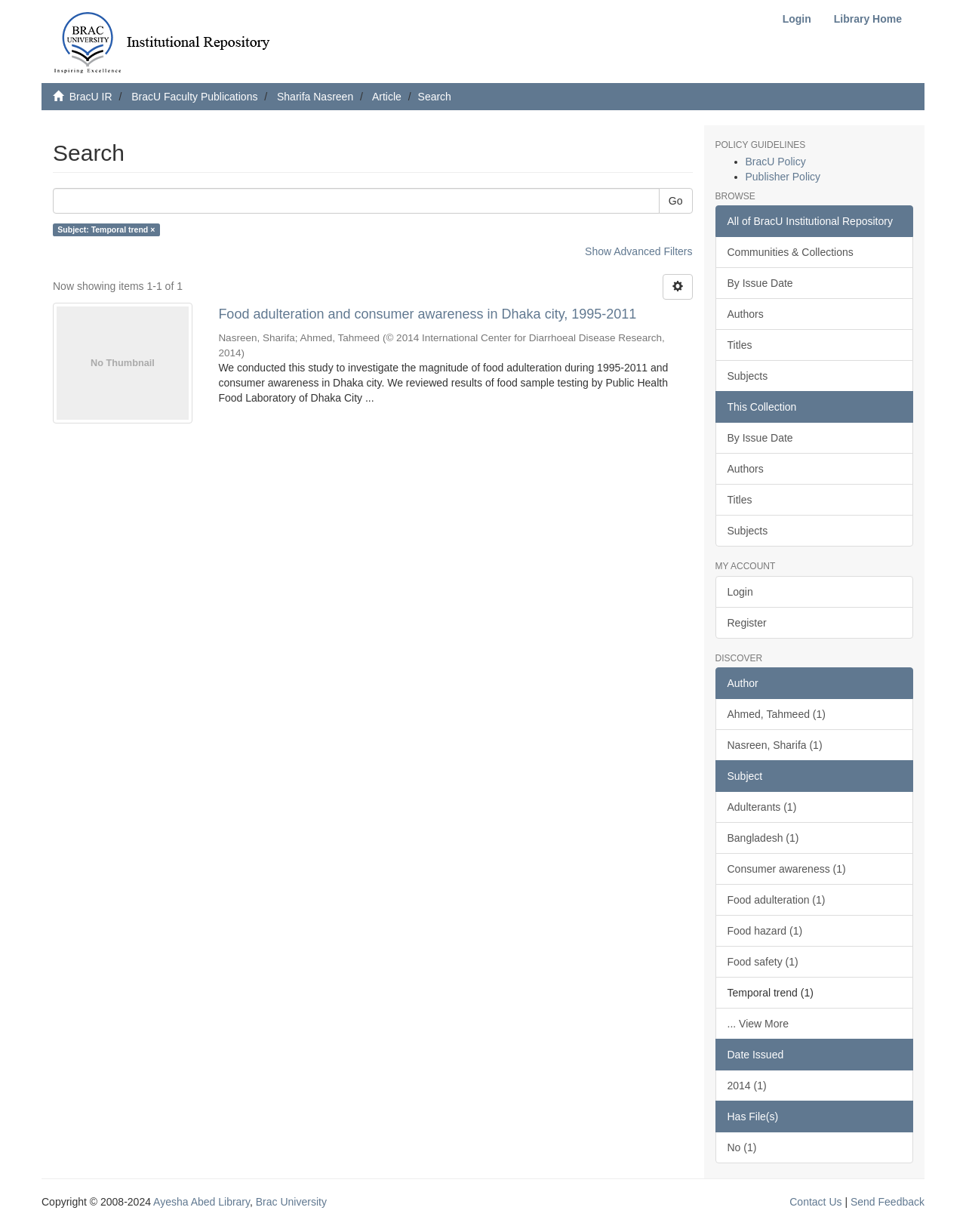What is the function of the 'Login' and 'Register' links?
Based on the image, respond with a single word or phrase.

To access user account